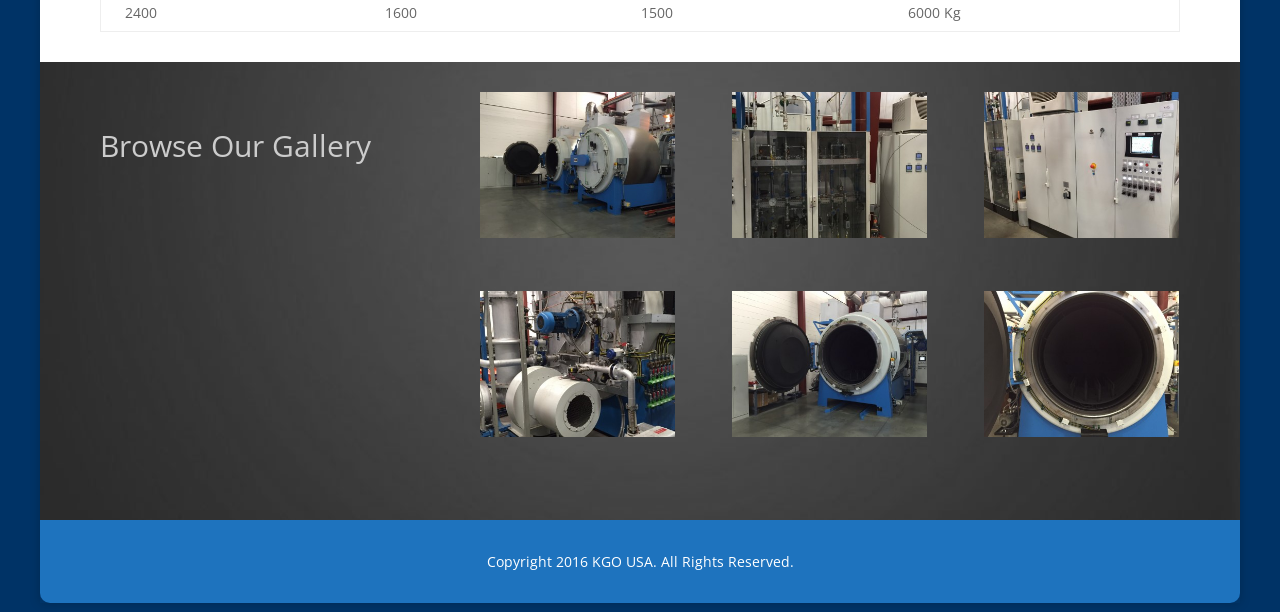Give a one-word or phrase response to the following question: What is the position of the 'IMG_0068' image?

top-left